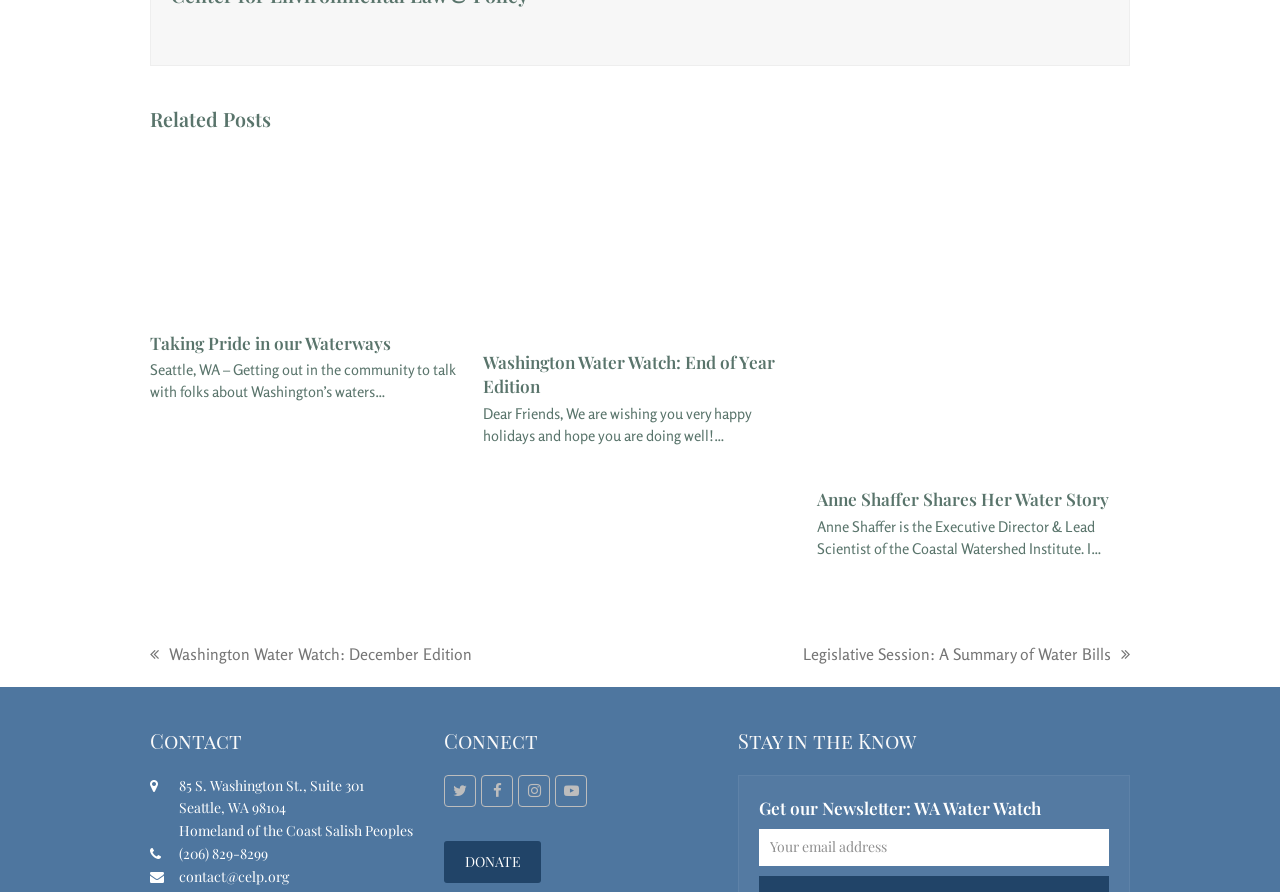Pinpoint the bounding box coordinates for the area that should be clicked to perform the following instruction: "Go to the previous post".

[0.117, 0.722, 0.369, 0.745]